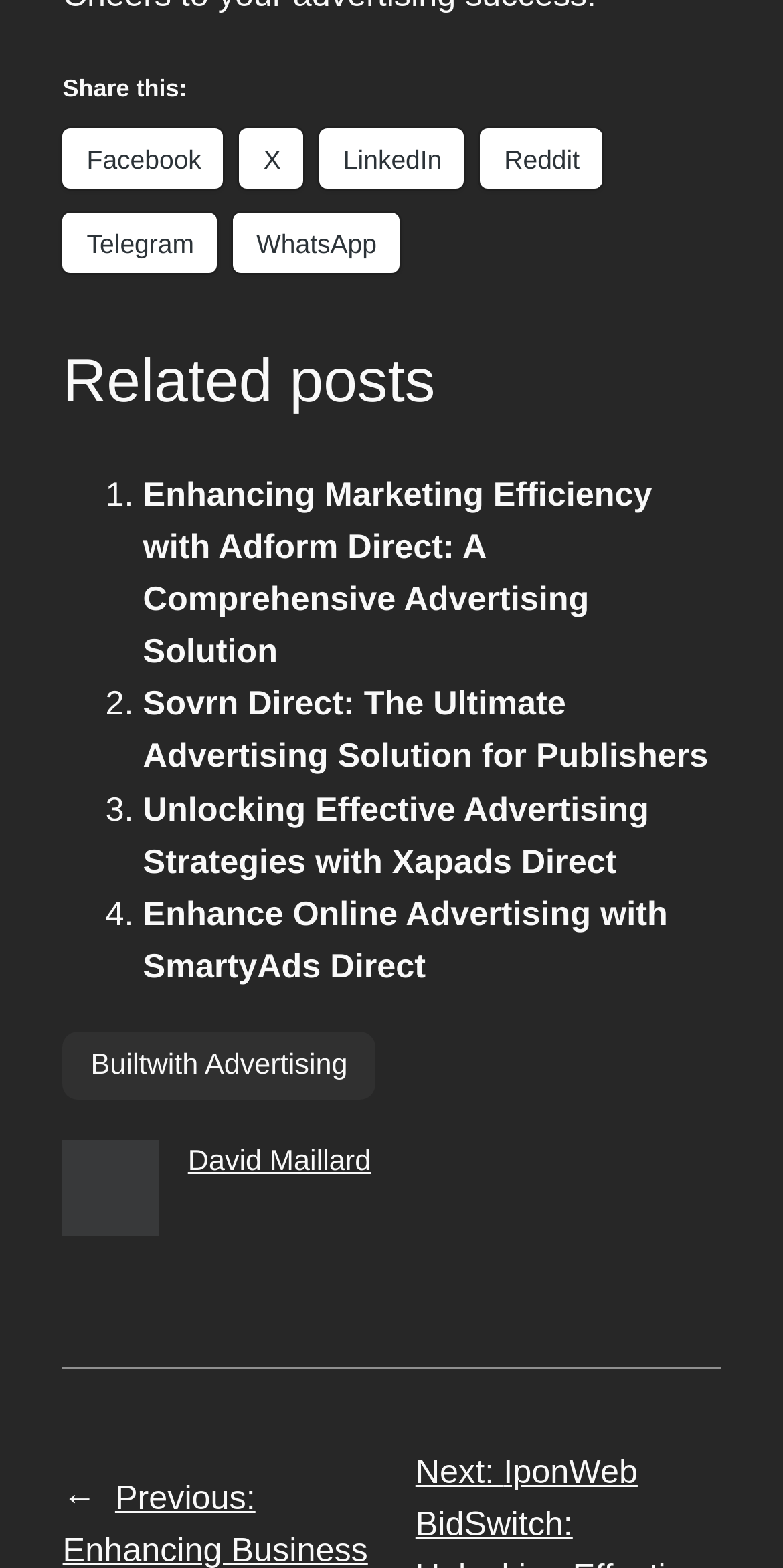Please determine the bounding box coordinates of the element to click on in order to accomplish the following task: "Visit Builtwith Advertising". Ensure the coordinates are four float numbers ranging from 0 to 1, i.e., [left, top, right, bottom].

[0.08, 0.658, 0.48, 0.702]